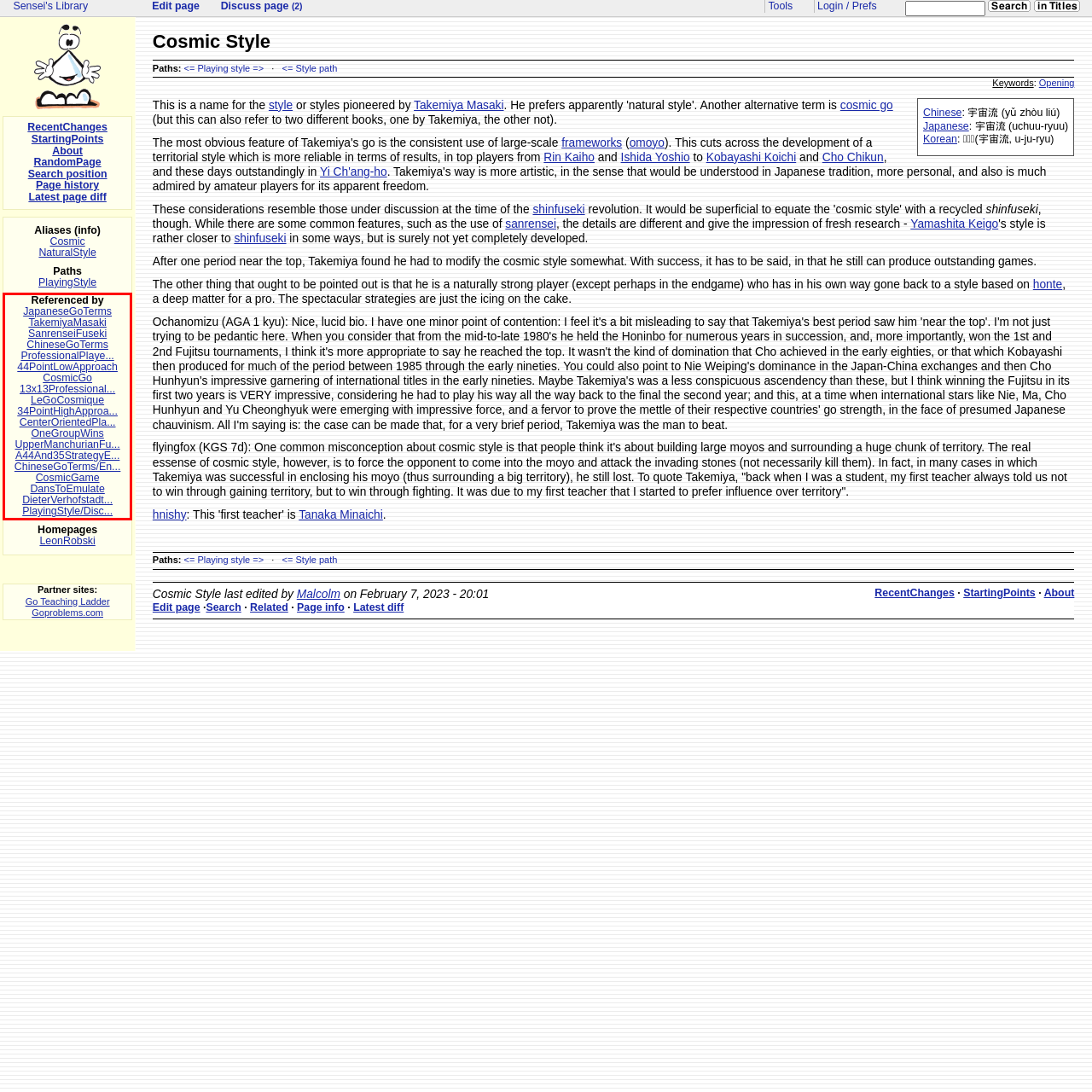Analyze the screenshot of the webpage that features a red bounding box and recognize the text content enclosed within this red bounding box.

Referenced by JapaneseGoTerms TakemiyaMasaki SanrenseiFuseki ChineseGoTerms ProfessionalPlaye... 44PointLowApproach CosmicGo 13x13Professional... LeGoCosmique 34PointHighApproa... CenterOrientedPla... OneGroupWins UpperManchurianFu... A44And35StrategyE... ChineseGoTerms/En... CosmicGame DansToEmulate DieterVerhofstadt... PlayingStyle/Disc...